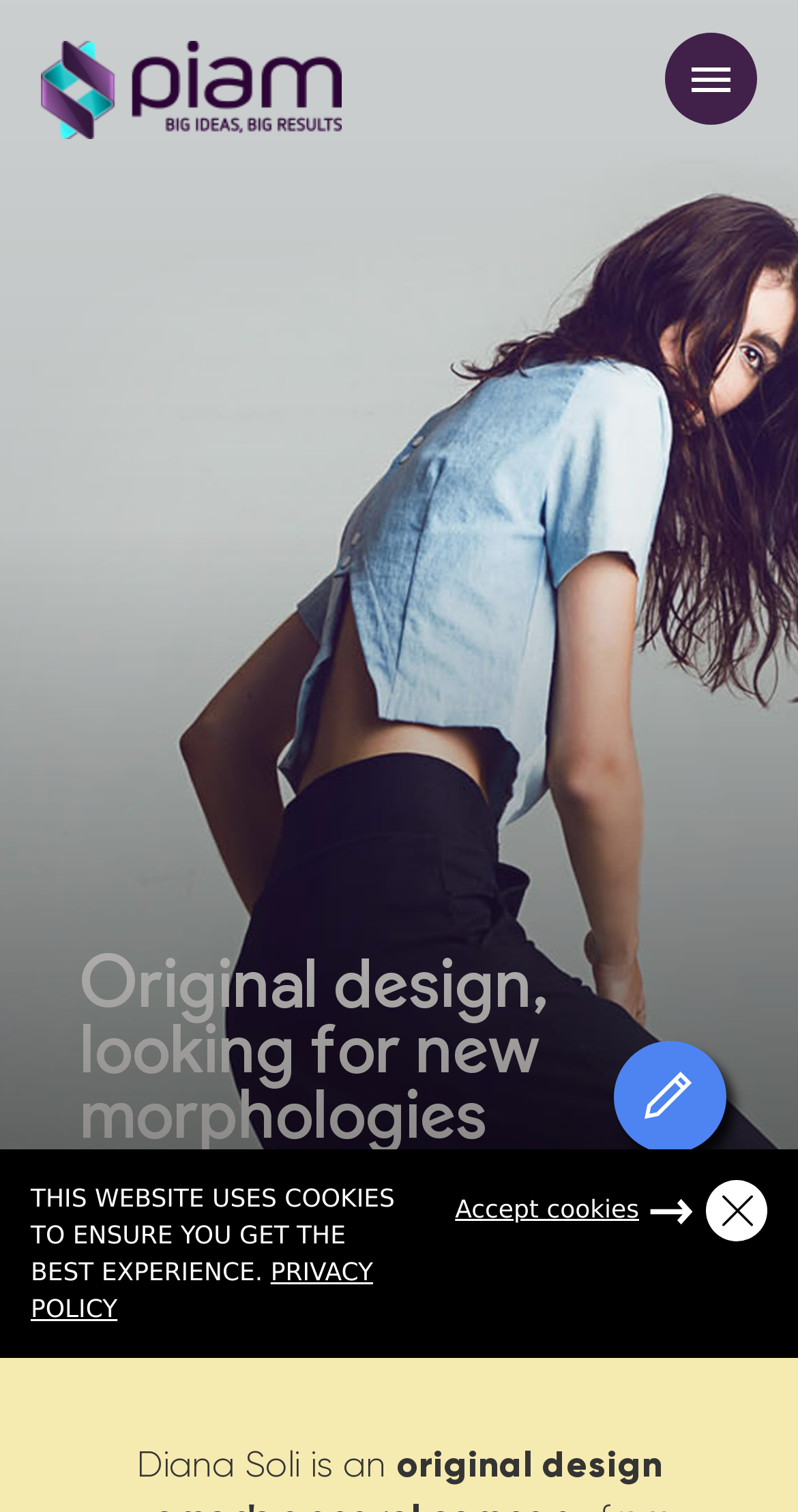Please find the bounding box coordinates of the clickable region needed to complete the following instruction: "View troubleshooting page". The bounding box coordinates must consist of four float numbers between 0 and 1, i.e., [left, top, right, bottom].

None